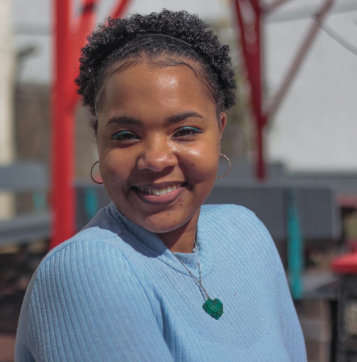Respond concisely with one word or phrase to the following query:
What is the shape of the woman's necklace?

Heart-shaped